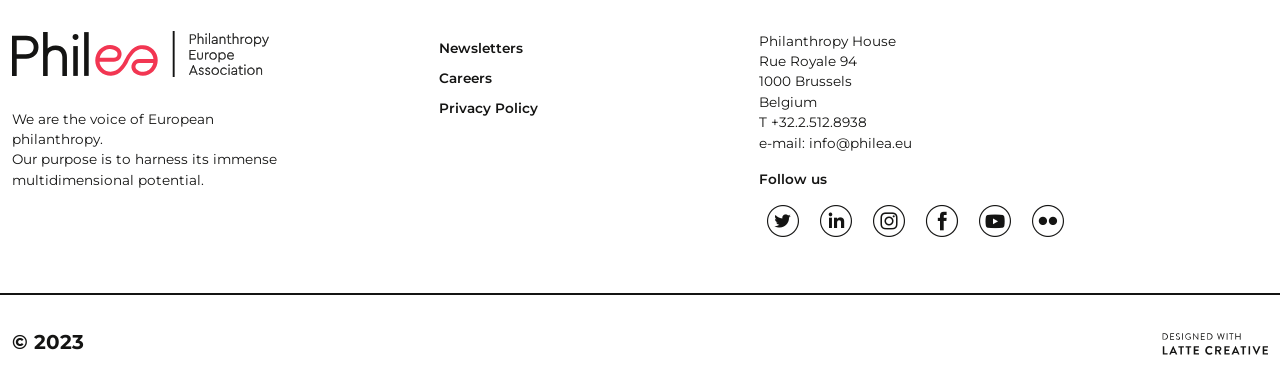Based on the element description "Finance", predict the bounding box coordinates of the UI element.

None